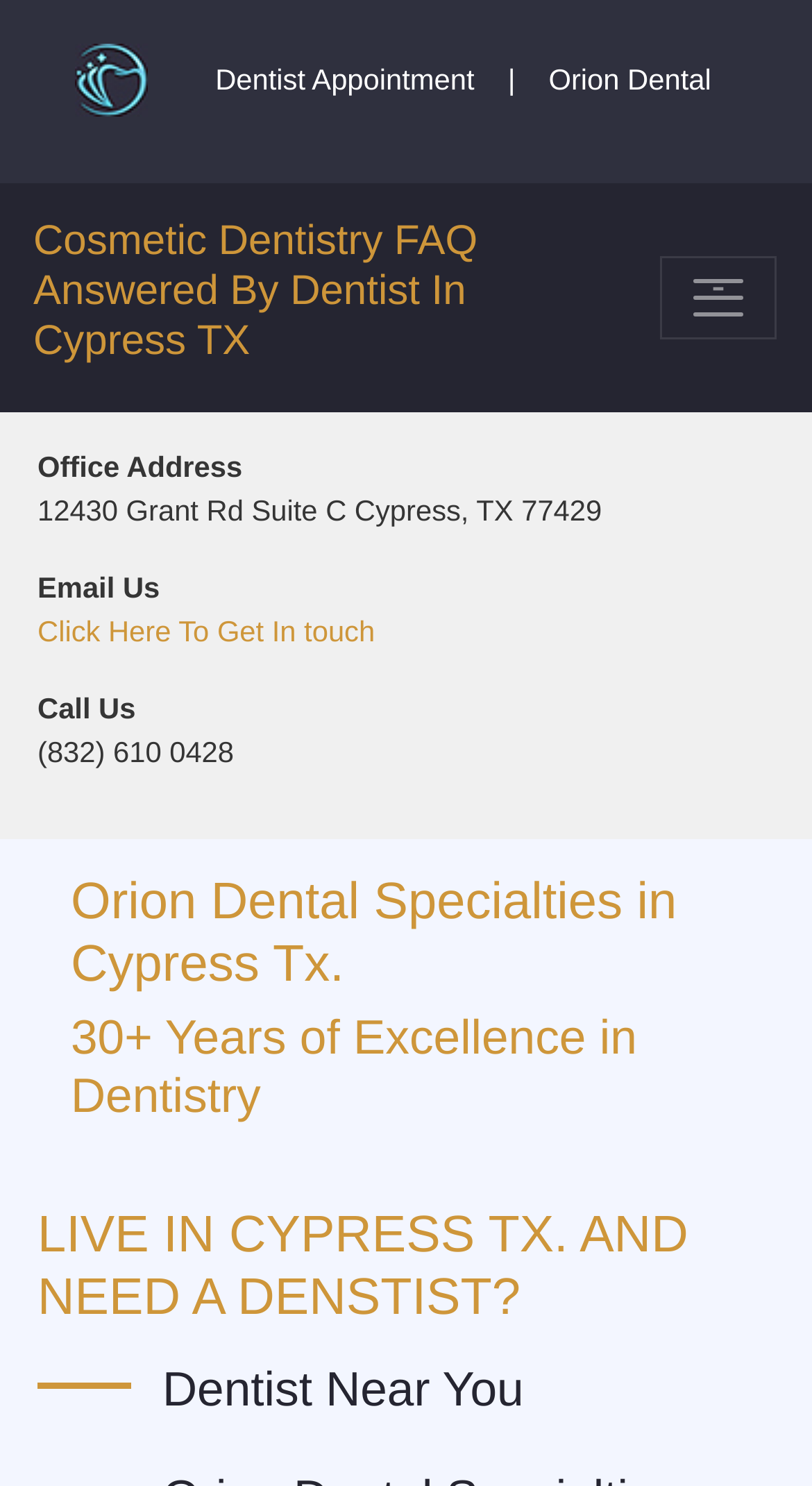What is the name of the dentist?
Based on the image, answer the question with a single word or brief phrase.

Not specified